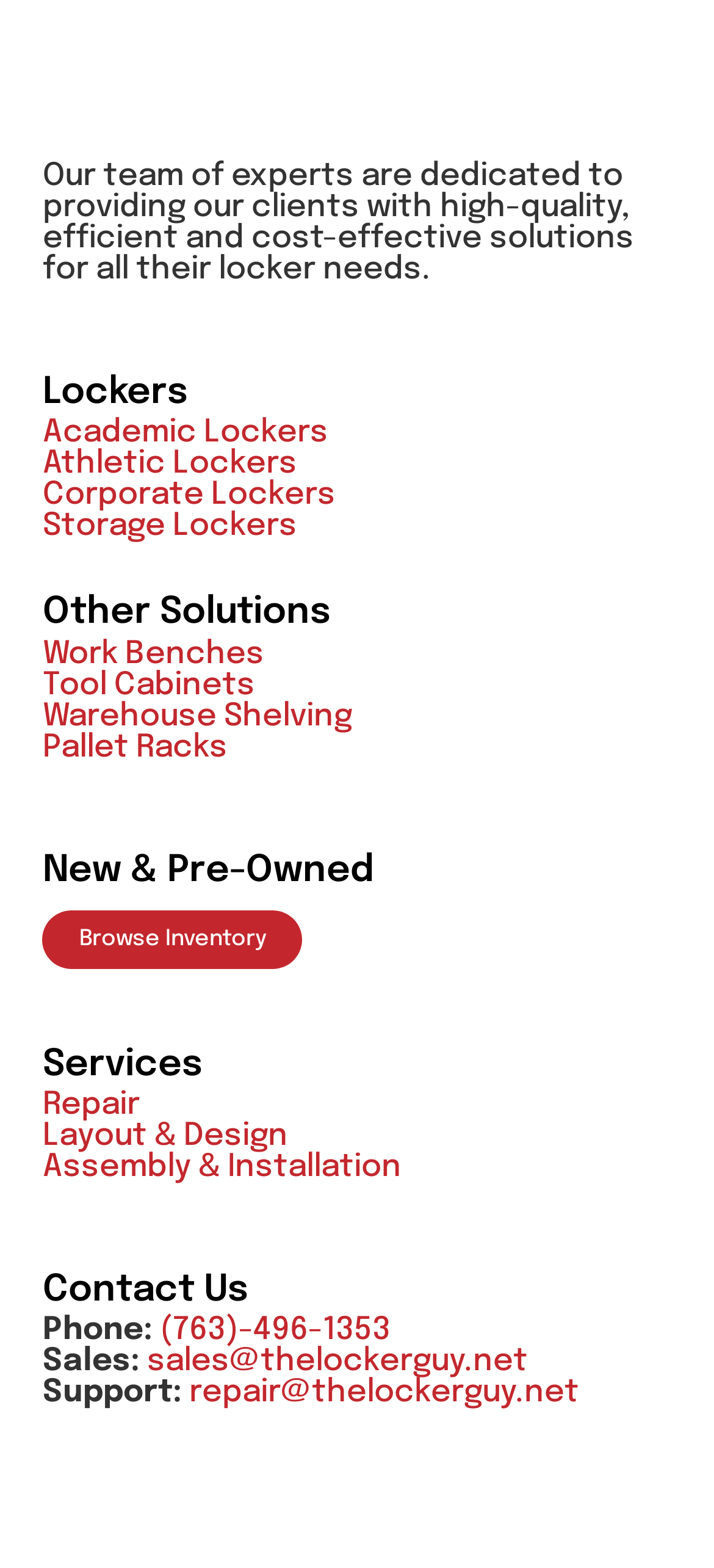Please locate the bounding box coordinates of the element that should be clicked to achieve the given instruction: "View storage lockers options".

[0.06, 0.326, 0.416, 0.346]